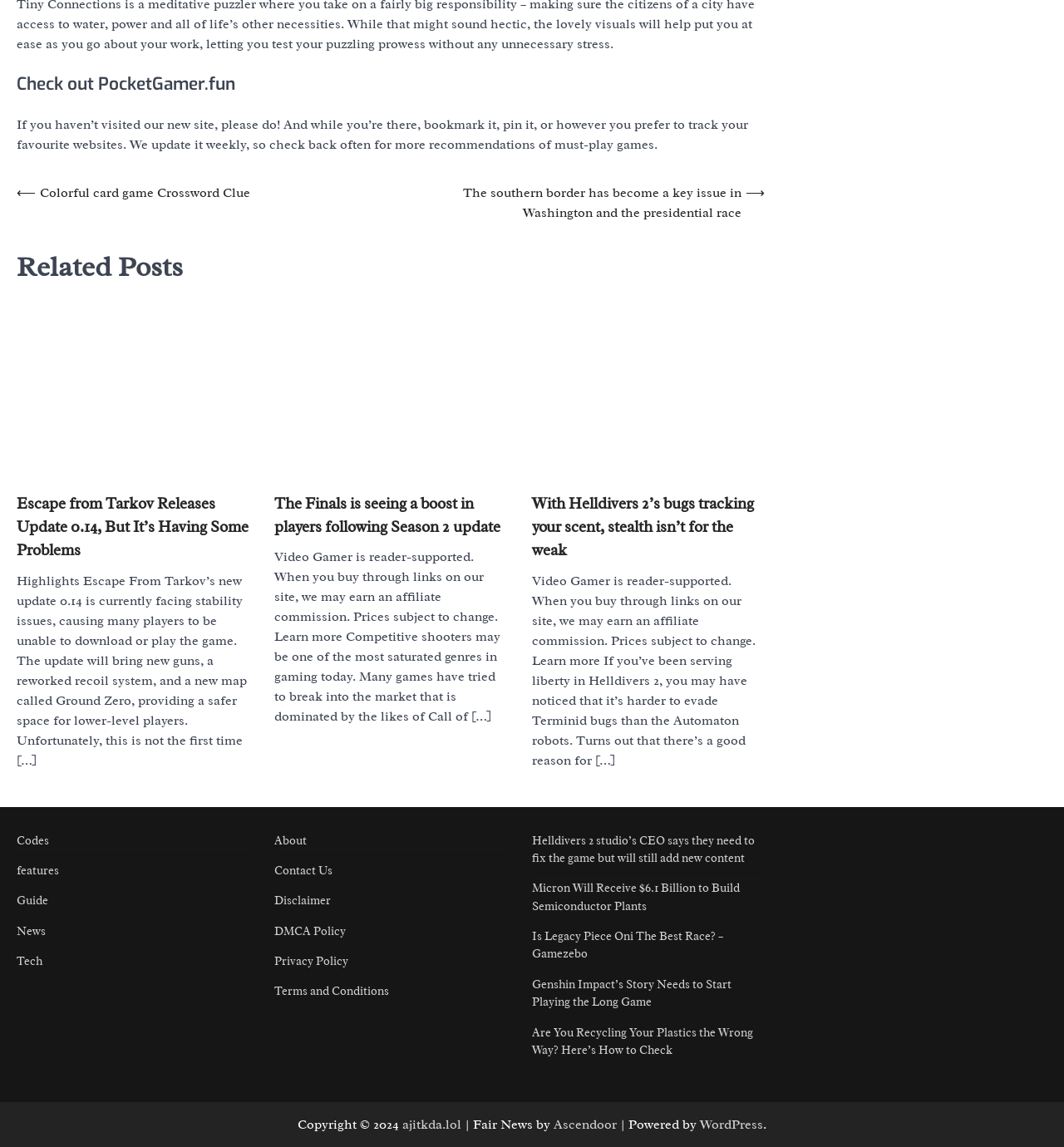Please find the bounding box coordinates of the element that you should click to achieve the following instruction: "Go to the news section". The coordinates should be presented as four float numbers between 0 and 1: [left, top, right, bottom].

[0.016, 0.805, 0.043, 0.818]